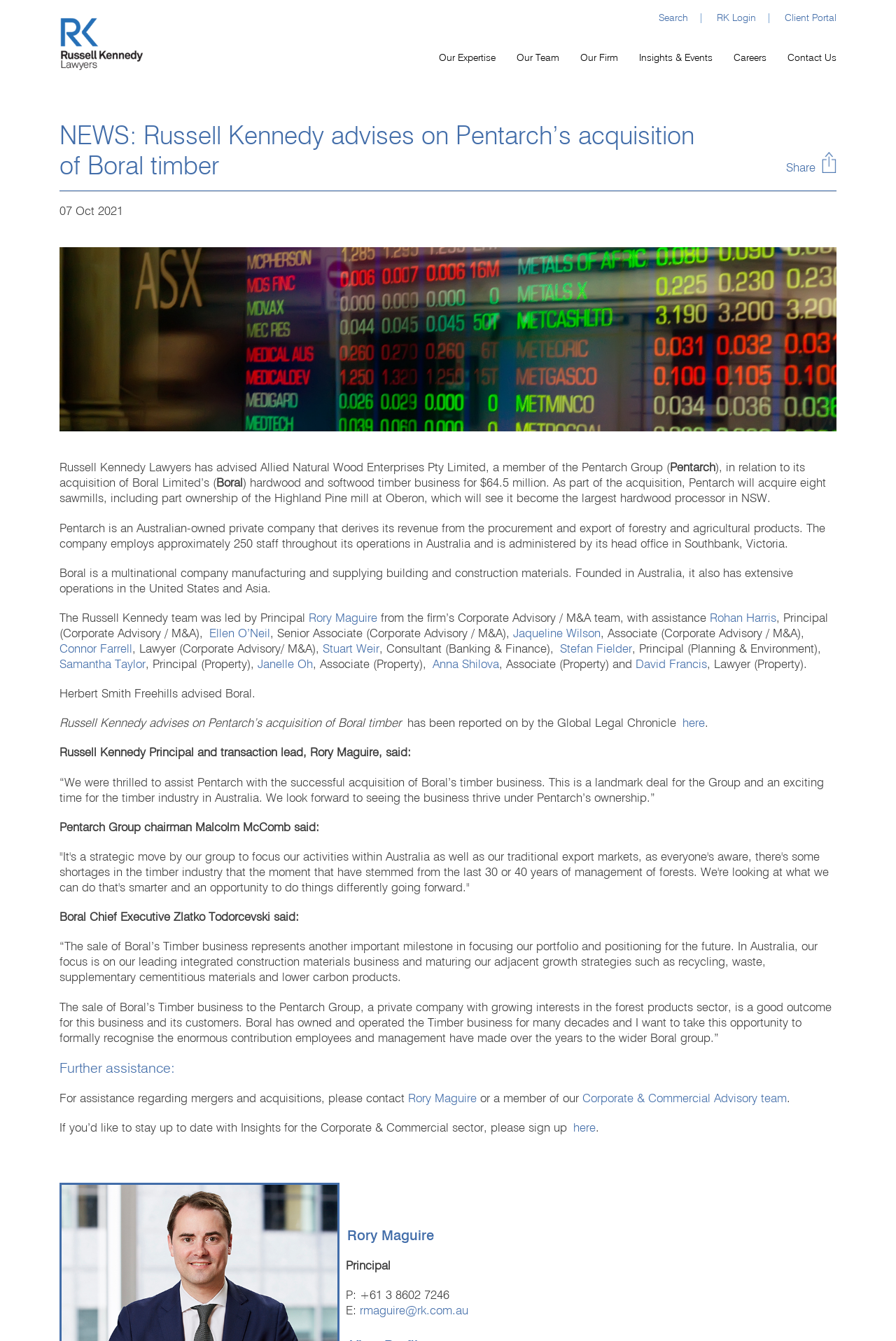What is the name of the company that derives its revenue from the procurement and export of forestry and agricultural products?
Analyze the image and deliver a detailed answer to the question.

The answer can be found in the text 'Pentarch is an Australian-owned private company that derives its revenue from the procurement and export of forestry and agricultural products.'